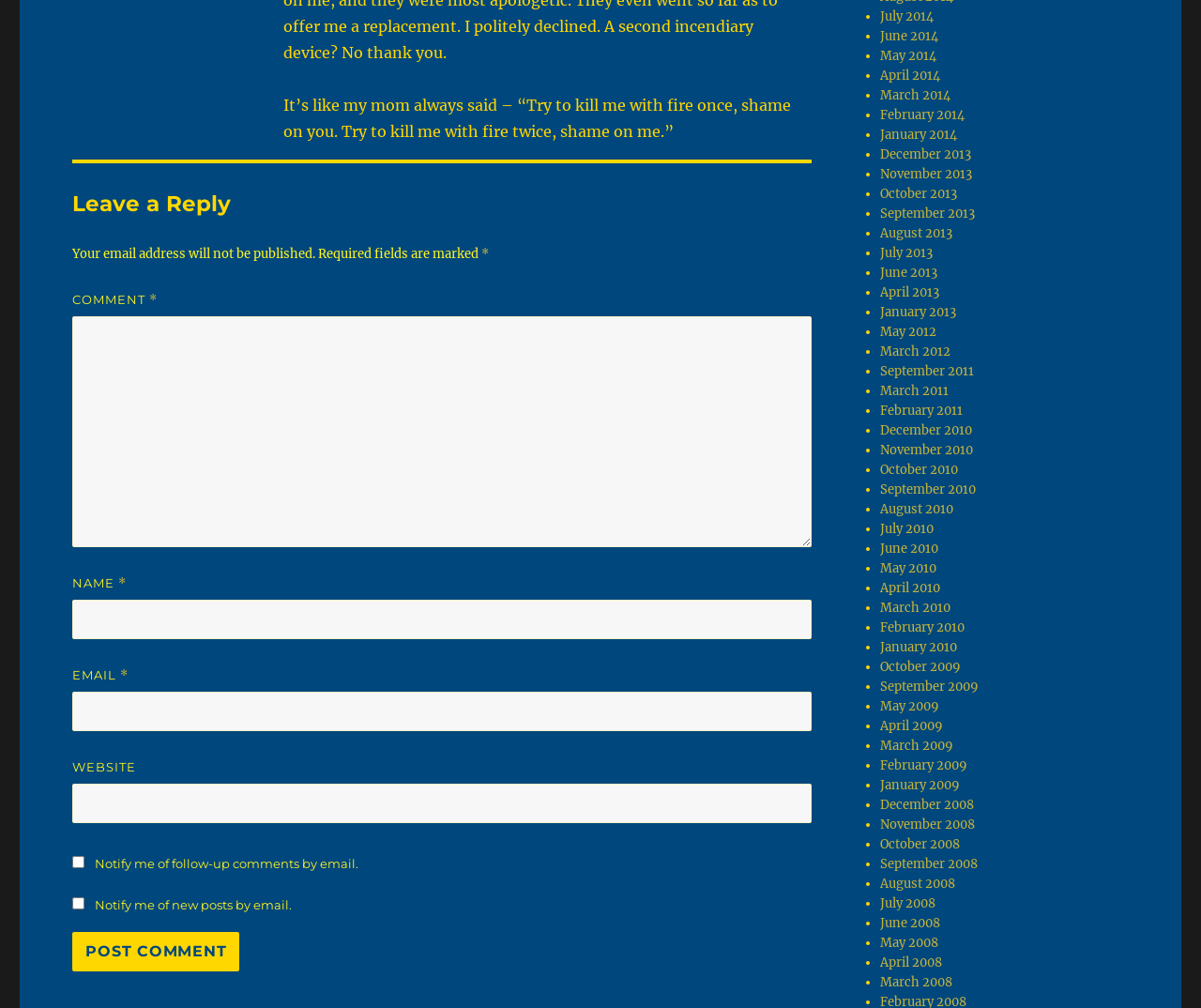How many comment fields are there?
Using the details shown in the screenshot, provide a comprehensive answer to the question.

I counted the number of text boxes with labels 'COMMENT', 'NAME', 'EMAIL', and 'WEBSITE', which are all required fields for leaving a comment.